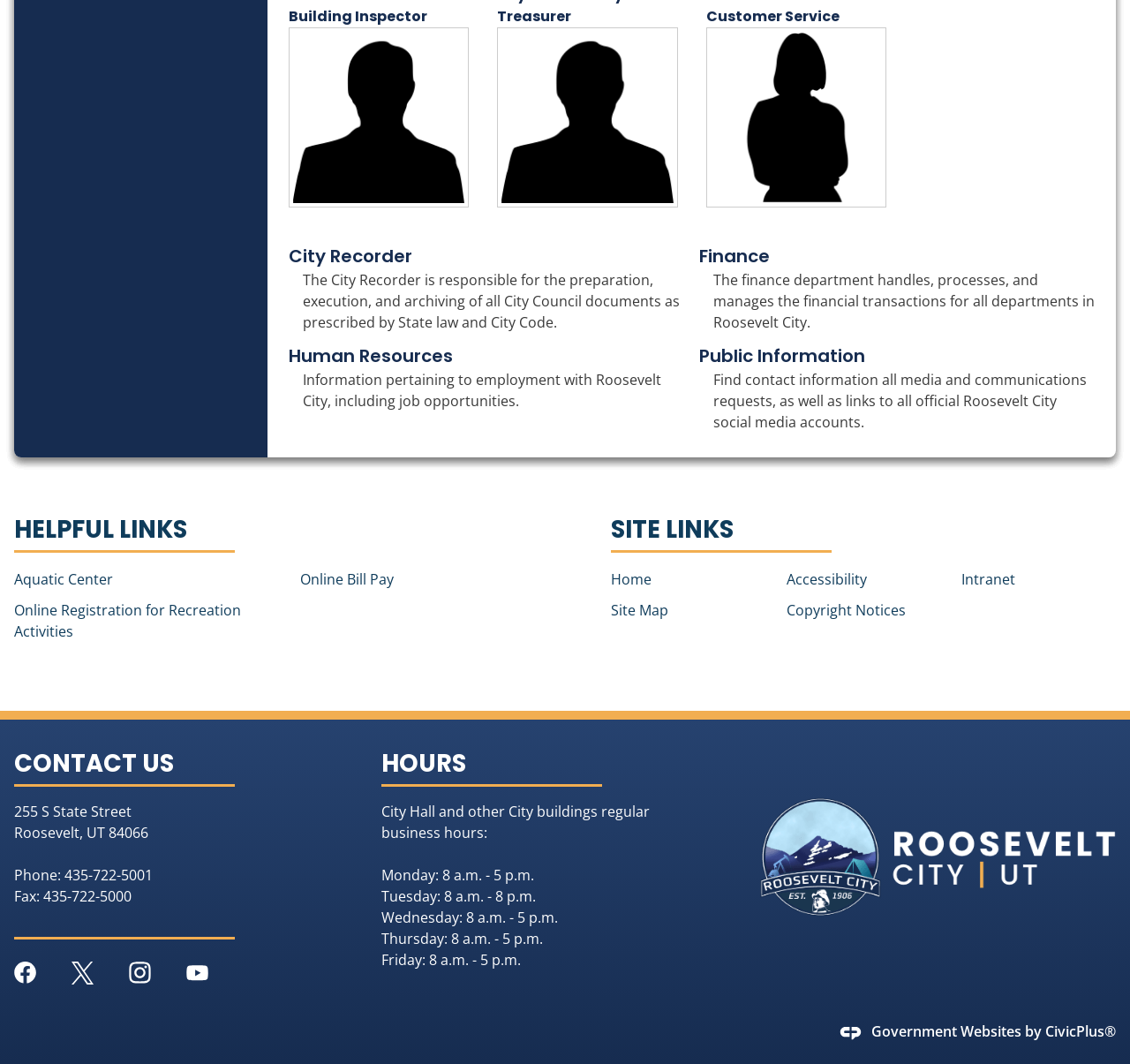Bounding box coordinates are given in the format (top-left x, top-left y, bottom-right x, bottom-right y). All values should be floating point numbers between 0 and 1. Provide the bounding box coordinate for the UI element described as: Intranet

[0.851, 0.535, 0.899, 0.554]